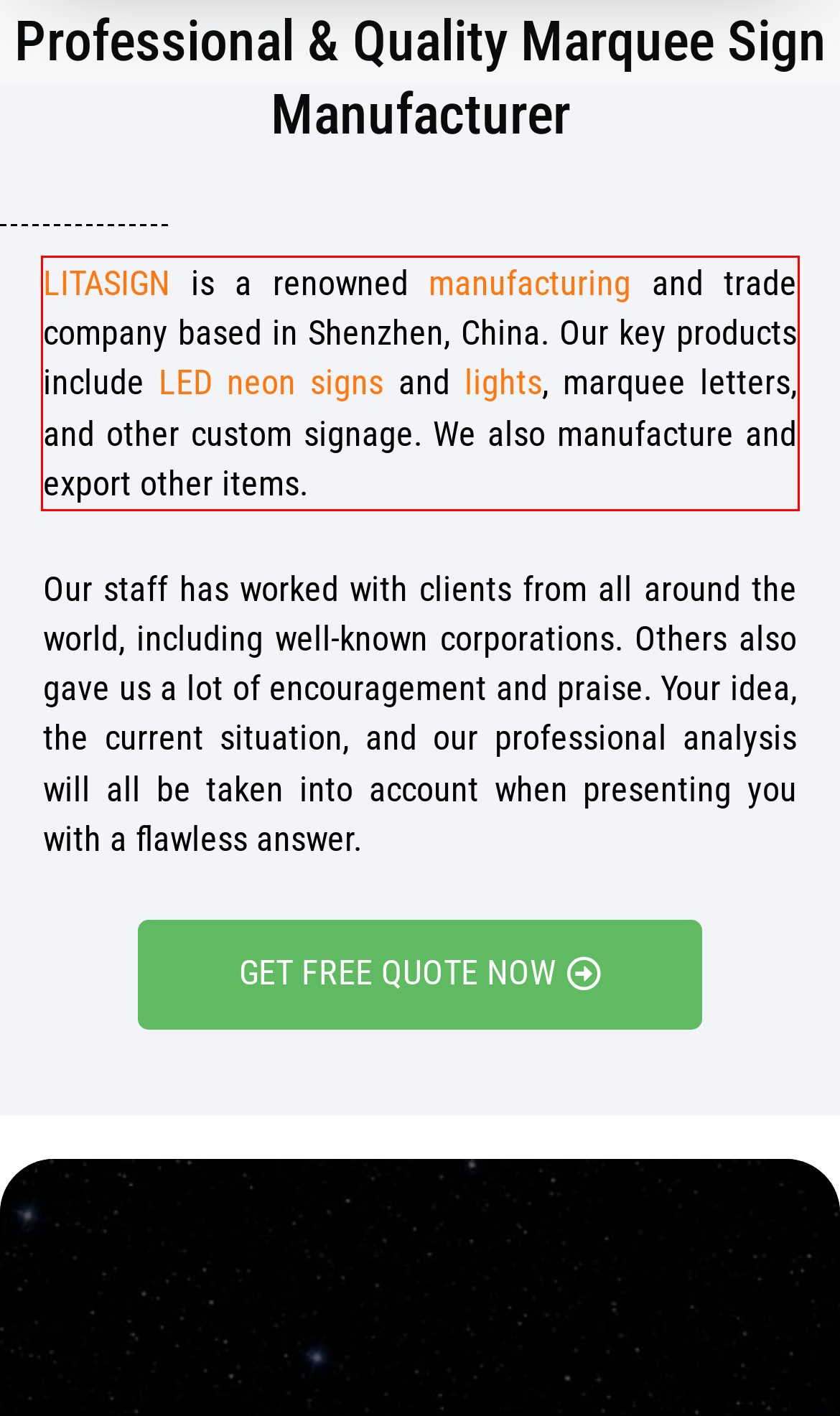Observe the screenshot of the webpage that includes a red rectangle bounding box. Conduct OCR on the content inside this red bounding box and generate the text.

LITASIGN is a renowned manufacturing and trade company based in Shenzhen, China. Our key products include LED neon signs and lights, marquee letters, and other custom signage. We also manufacture and export other items.